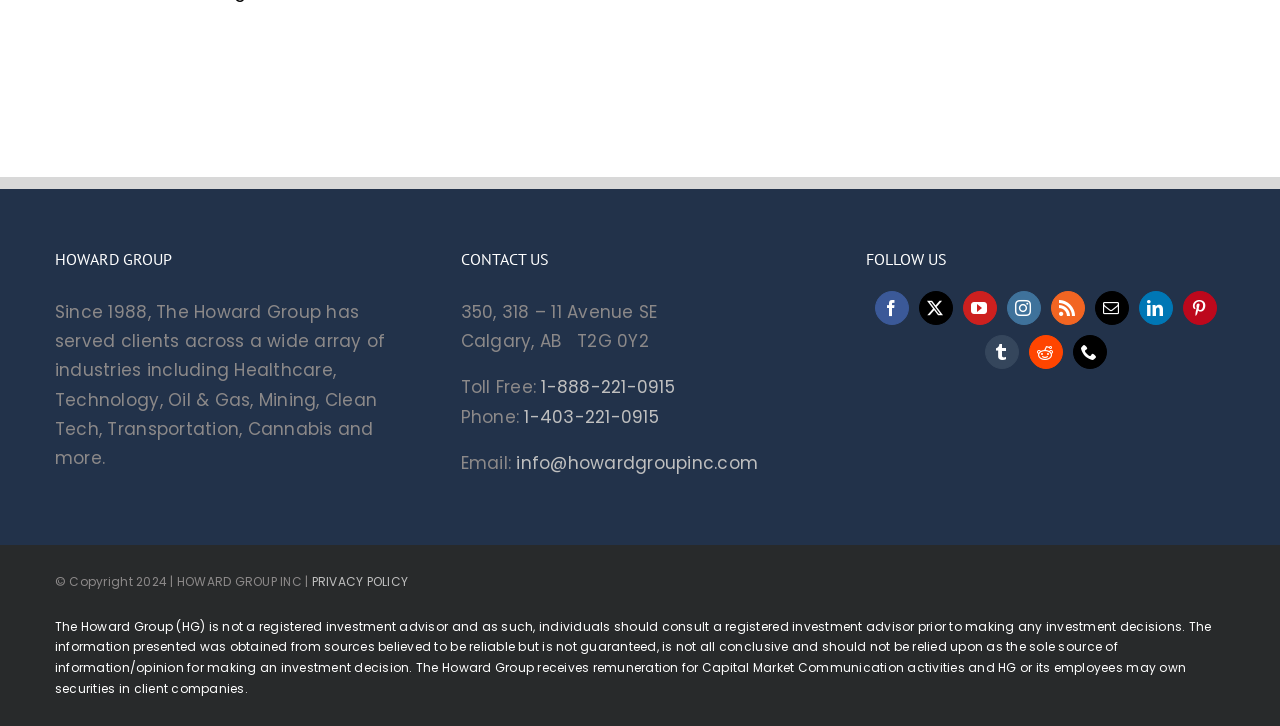What is the email address of the company?
Please provide a detailed and thorough answer to the question.

The email address can be found in the 'CONTACT US' section, where it is listed as 'Email: info@howardgroupinc.com'.